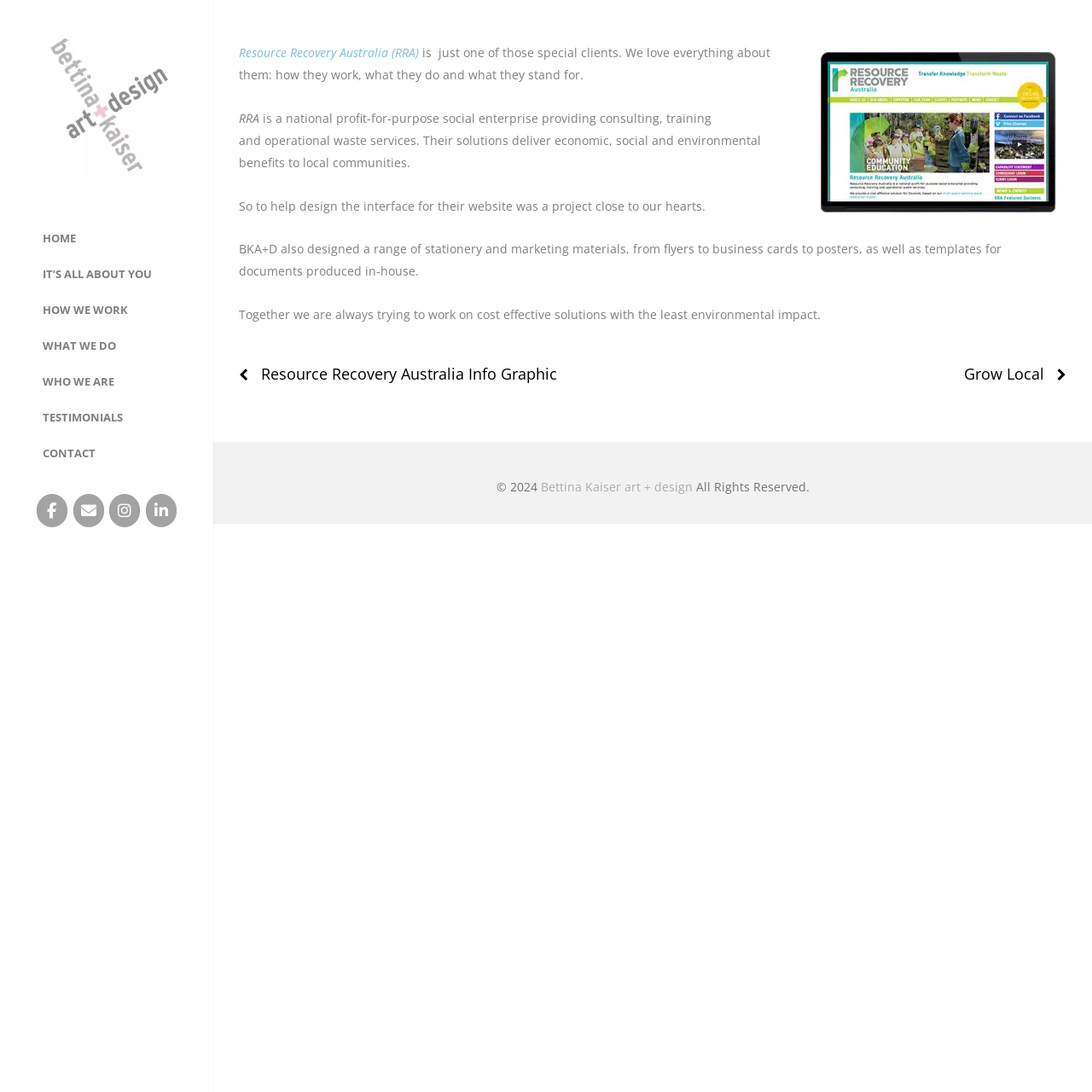Generate a comprehensive description of the webpage content.

The webpage is about Bettina Kaiser art + design, a company that provides design services. At the top of the page, there is a heading with the company name, accompanied by an image. Below the heading, there are seven links to different sections of the website, including "HOME", "IT'S ALL ABOUT YOU", "HOW WE WORK", "WHAT WE DO", "WHO WE ARE", "TESTIMONIALS", and "CONTACT".

On the left side of the page, there are four social media links to Facebook, Envelope, Instagram, and Linkedin. The main content of the page is an article about Resource Recovery Australia, a national profit-for-purpose social enterprise. The article includes an image of the company's logo and several paragraphs of text describing the company's services and the design project that Bettina Kaiser art + design worked on for them.

The article also mentions that Bettina Kaiser art + design designed stationery and marketing materials for Resource Recovery Australia, including flyers, business cards, and posters. At the bottom of the page, there is a footer section with a heading "Post navigation" and two links to related articles. Additionally, there is a copyright notice with the year 2024 and a link to Bettina Kaiser art + design.